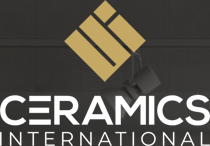Is the background of the logo prominent?
Your answer should be a single word or phrase derived from the screenshot.

No